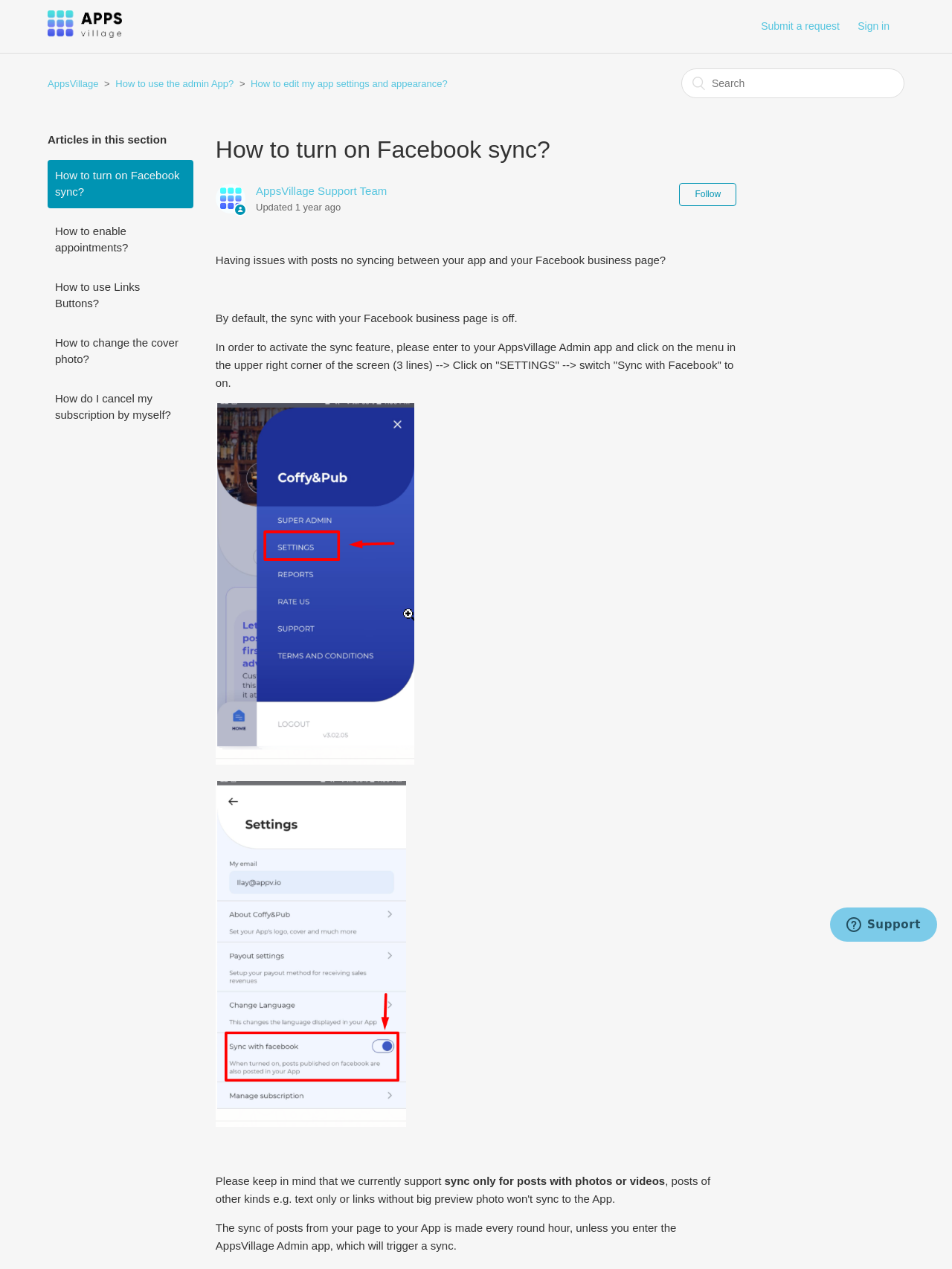Please identify the bounding box coordinates of the element's region that should be clicked to execute the following instruction: "Sign in". The bounding box coordinates must be four float numbers between 0 and 1, i.e., [left, top, right, bottom].

[0.901, 0.011, 0.95, 0.03]